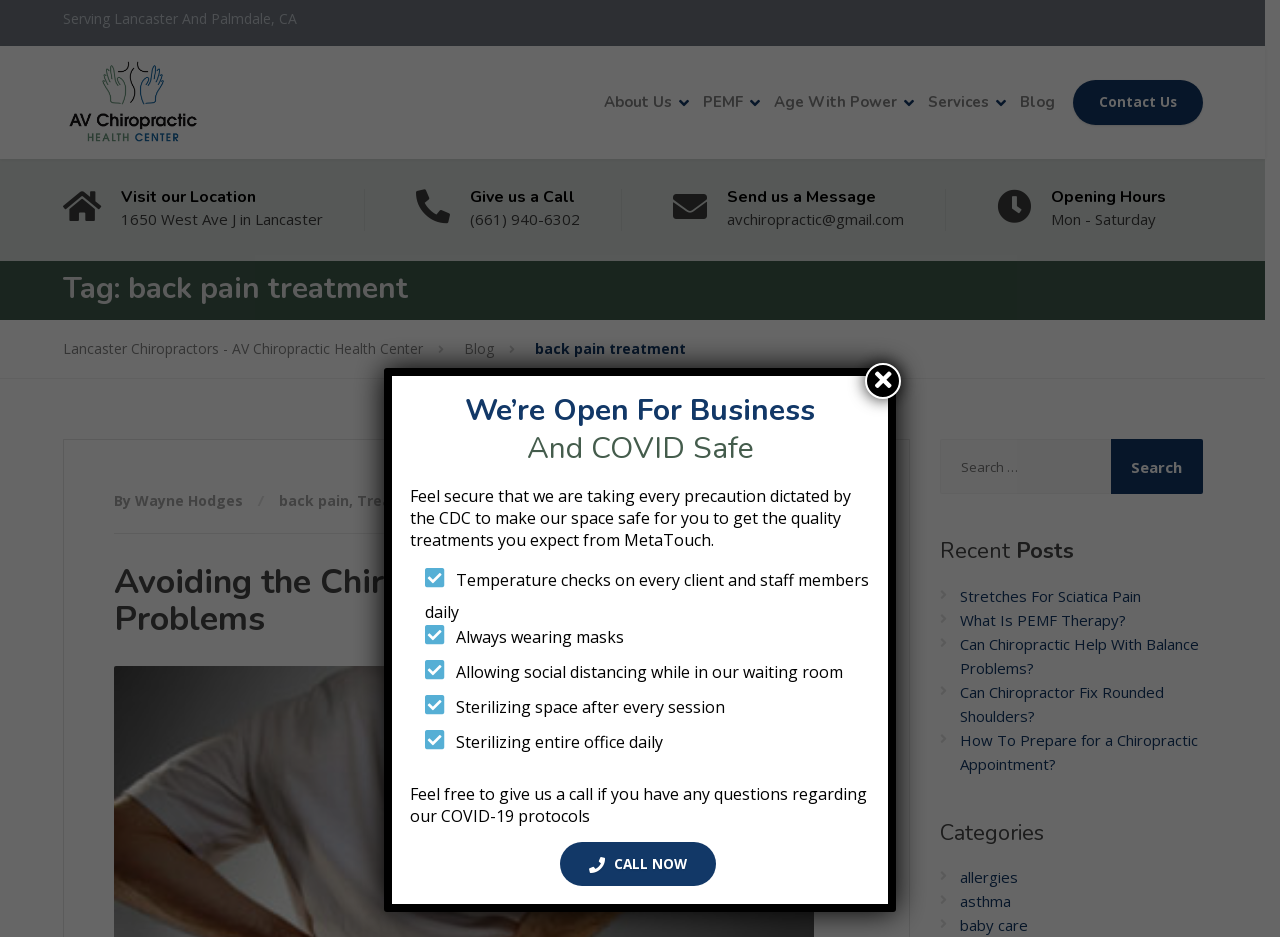Please reply with a single word or brief phrase to the question: 
What is the name of the chiropractic health center?

AV Chiropractic Health Center